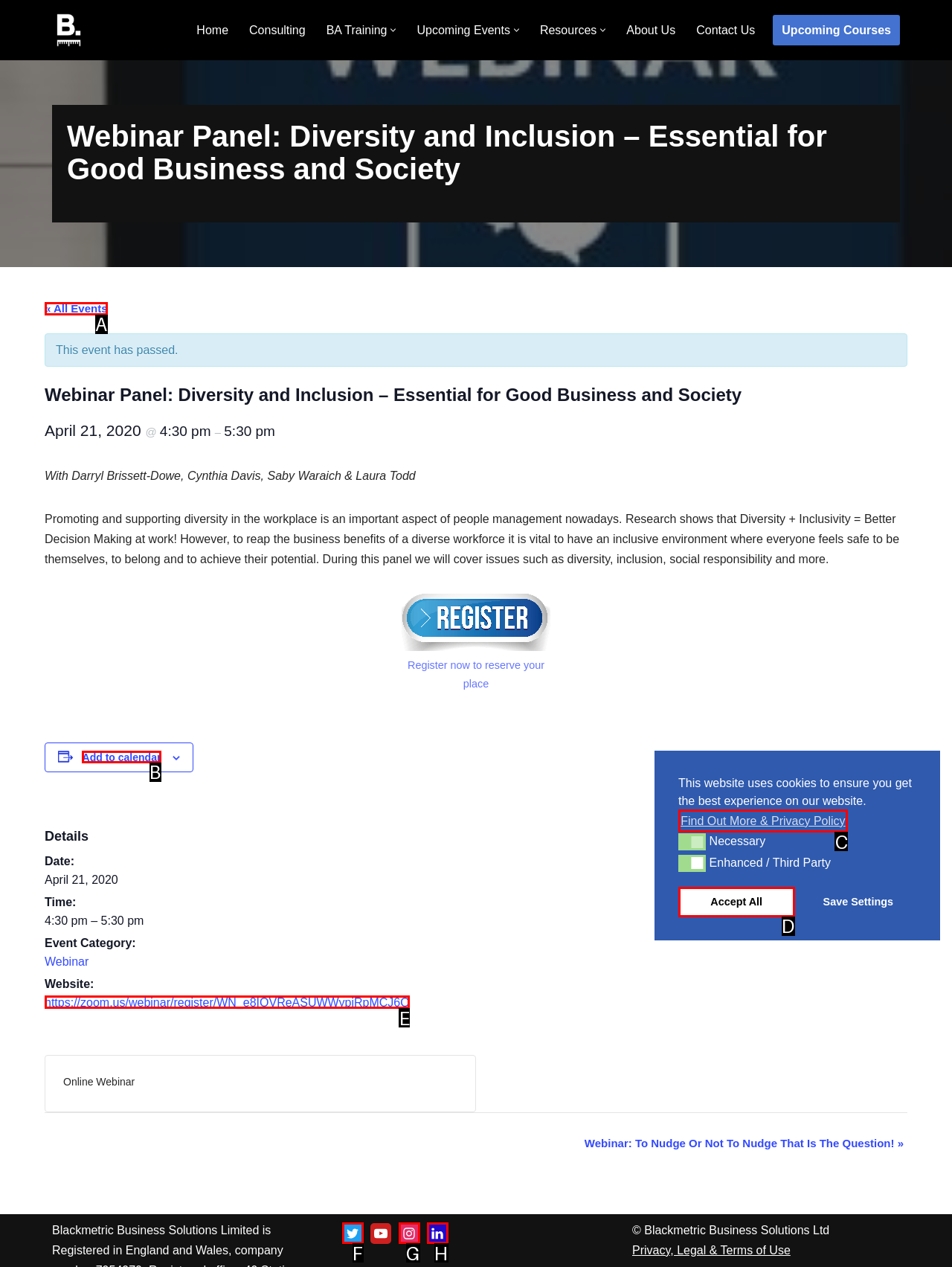Indicate which red-bounded element should be clicked to perform the task: Click the 'Add to calendar' button Answer with the letter of the correct option.

B